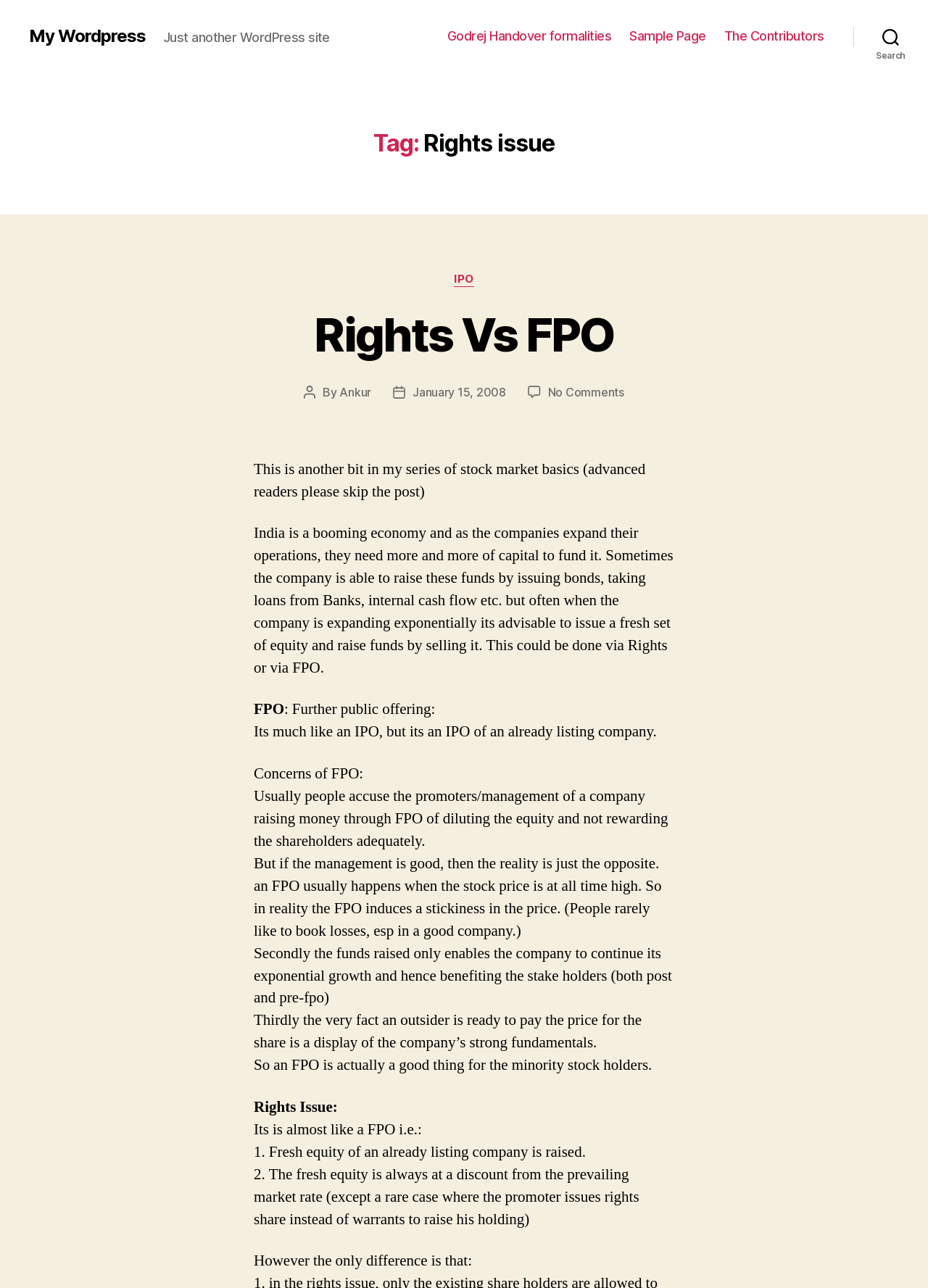Can you find the bounding box coordinates for the element that needs to be clicked to execute this instruction: "Click on 'Godrej Handover formalities'"? The coordinates should be given as four float numbers between 0 and 1, i.e., [left, top, right, bottom].

[0.482, 0.022, 0.659, 0.034]